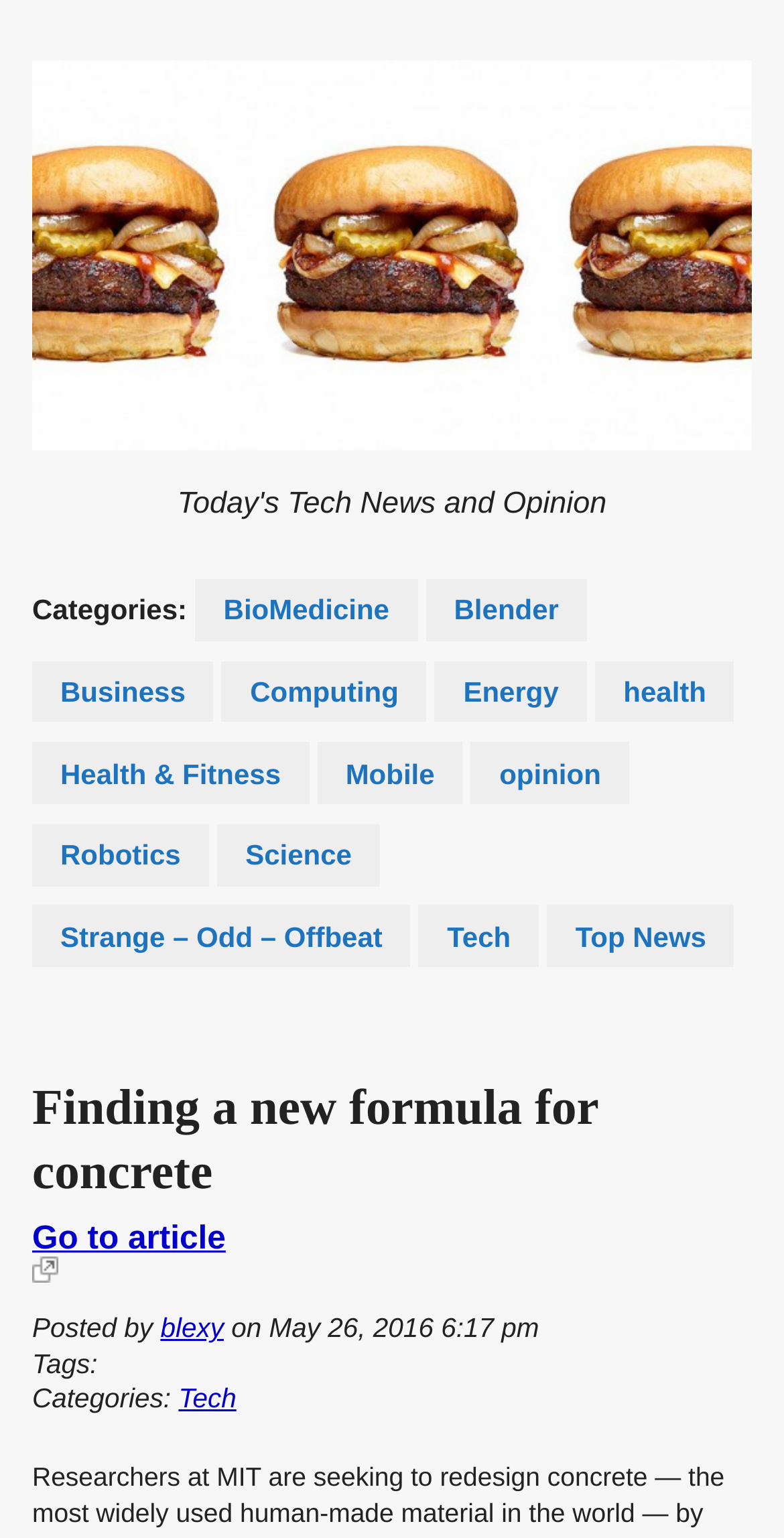Specify the bounding box coordinates of the area to click in order to execute this command: 'View the BioMedicine category'. The coordinates should consist of four float numbers ranging from 0 to 1, and should be formatted as [left, top, right, bottom].

[0.249, 0.377, 0.532, 0.417]